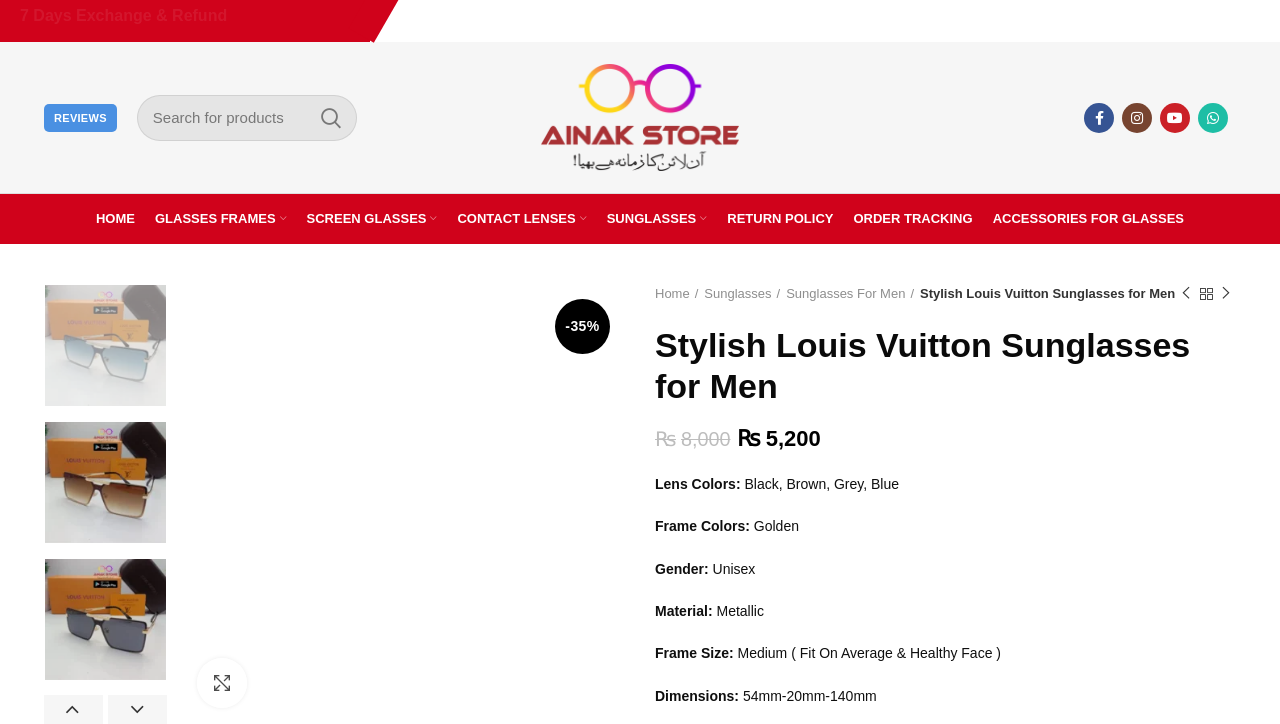Refer to the screenshot and give an in-depth answer to this question: How many lens colors are available?

The webpage has a section displaying the lens colors available, which are Black, Brown, Grey, and Blue, so there are 4 lens colors available.